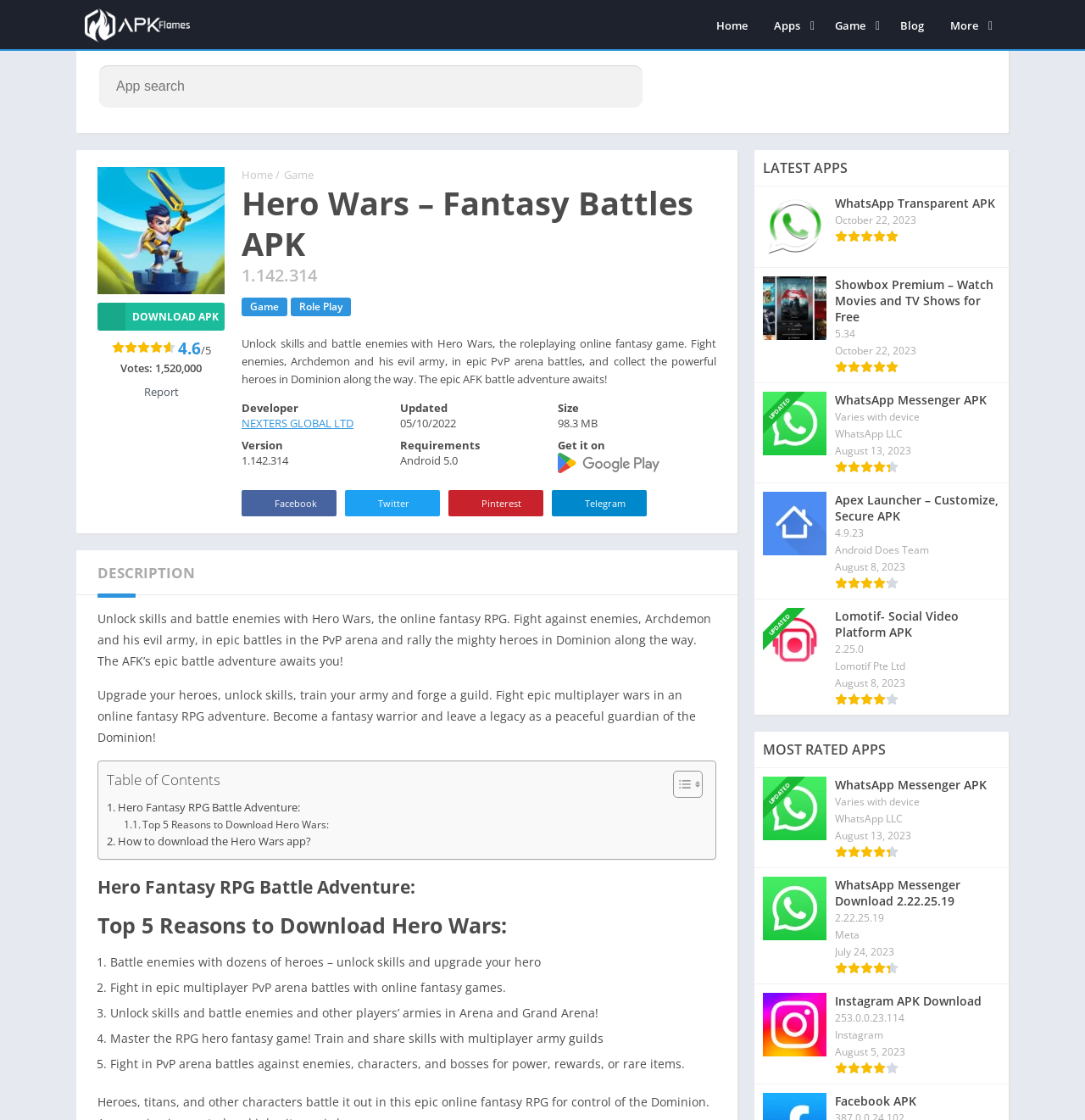Determine the bounding box for the HTML element described here: "Music & Audio". The coordinates should be given as [left, top, right, bottom] with each number being a float between 0 and 1.

[0.702, 0.293, 0.854, 0.316]